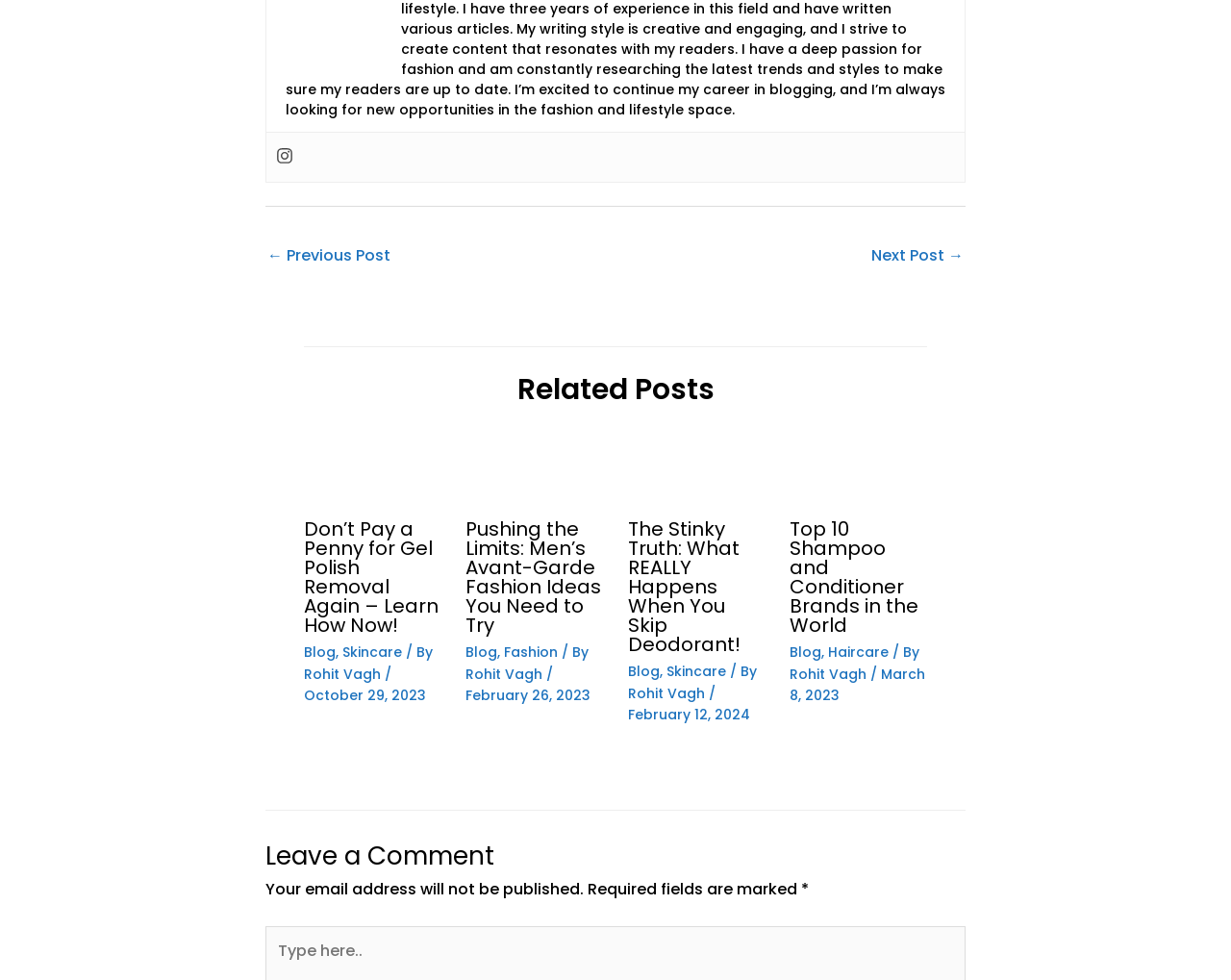Based on the element description, predict the bounding box coordinates (top-left x, top-left y, bottom-right x, bottom-right y) for the UI element in the screenshot: Next Post →

[0.708, 0.244, 0.783, 0.281]